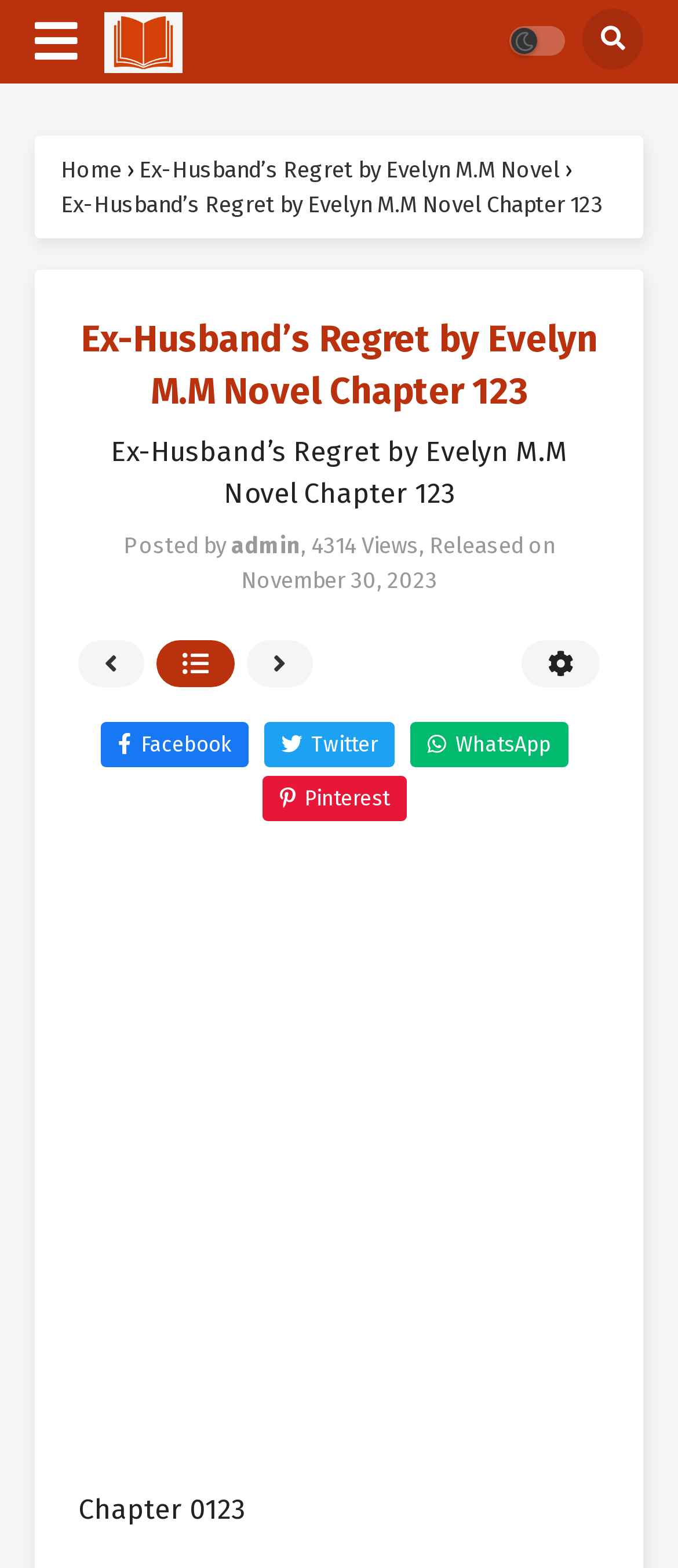Given the element description, predict the bounding box coordinates in the format (top-left x, top-left y, bottom-right x, bottom-right y). Make sure all values are between 0 and 1. Here is the element description: Home

[0.09, 0.1, 0.179, 0.116]